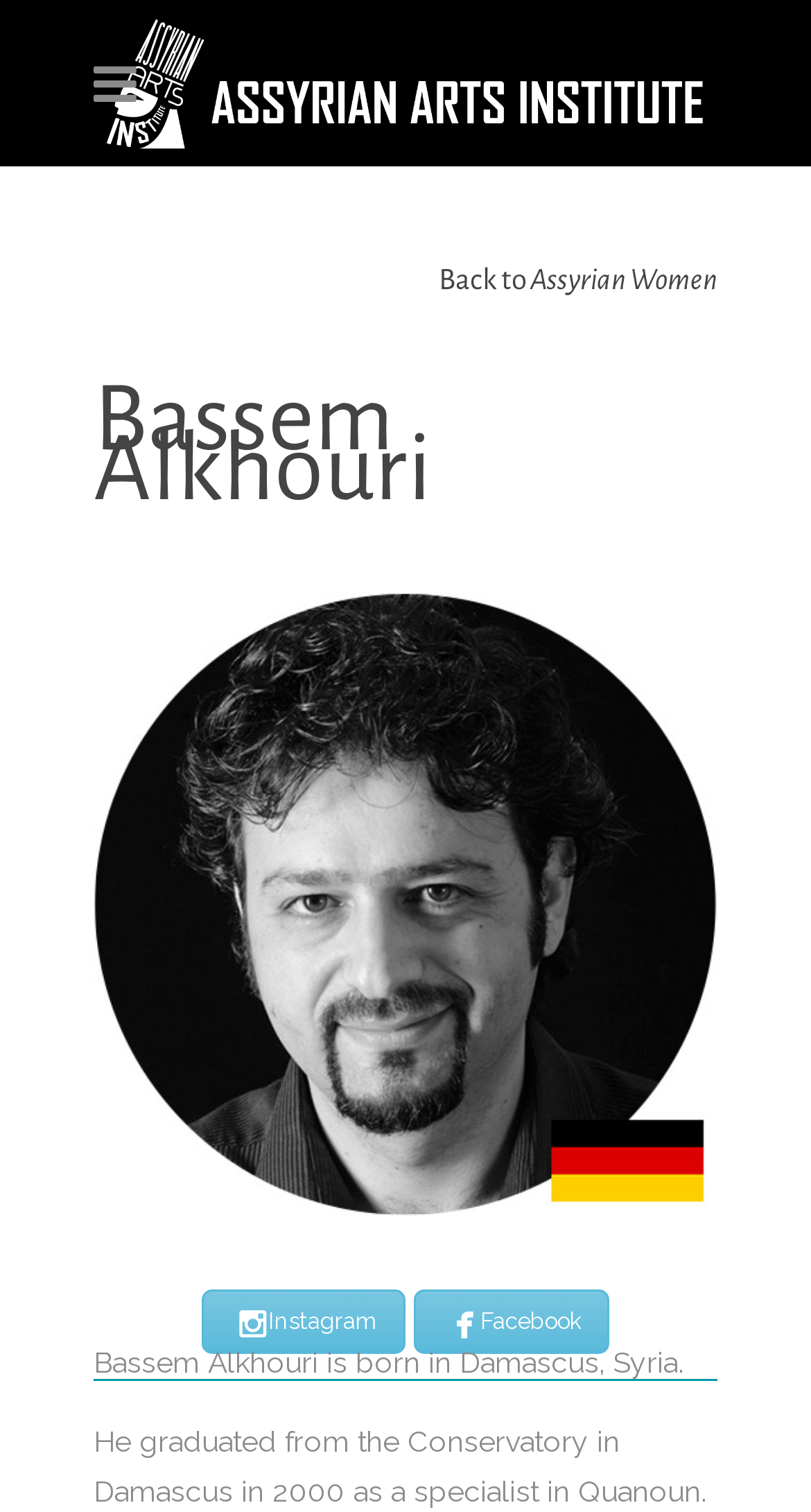What is the format of the image on the webpage?
Refer to the image and answer the question using a single word or phrase.

Not specified